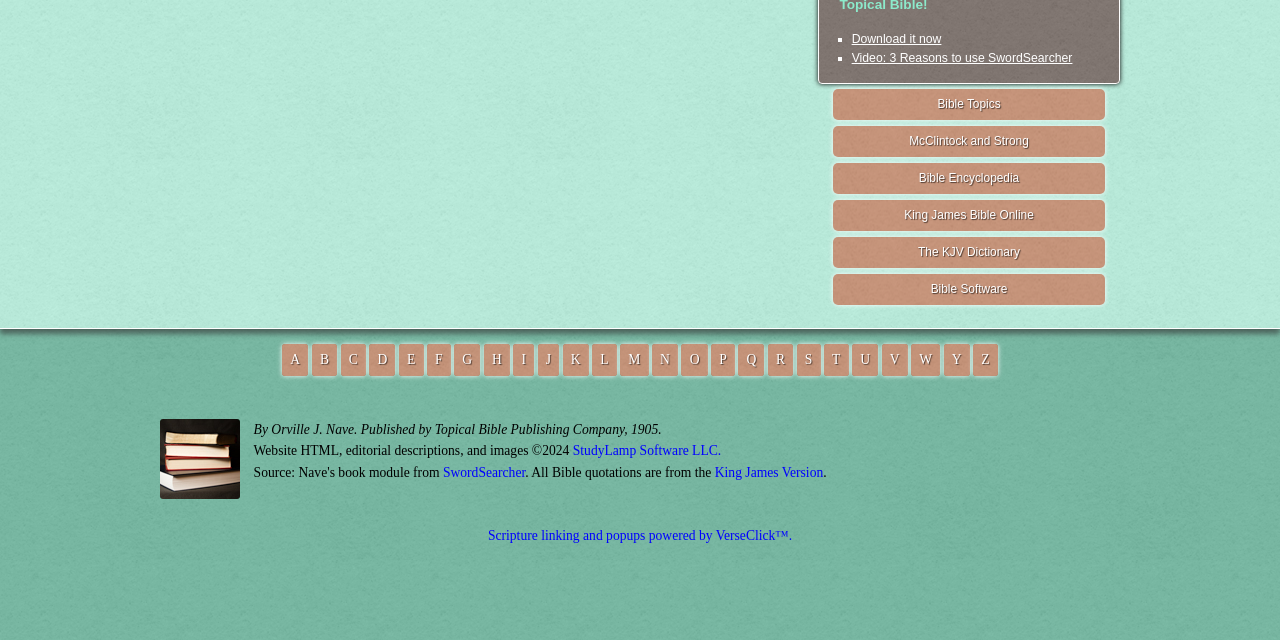Using the webpage screenshot, locate the HTML element that fits the following description and provide its bounding box: "StudyLamp Software LLC.".

[0.447, 0.693, 0.563, 0.716]